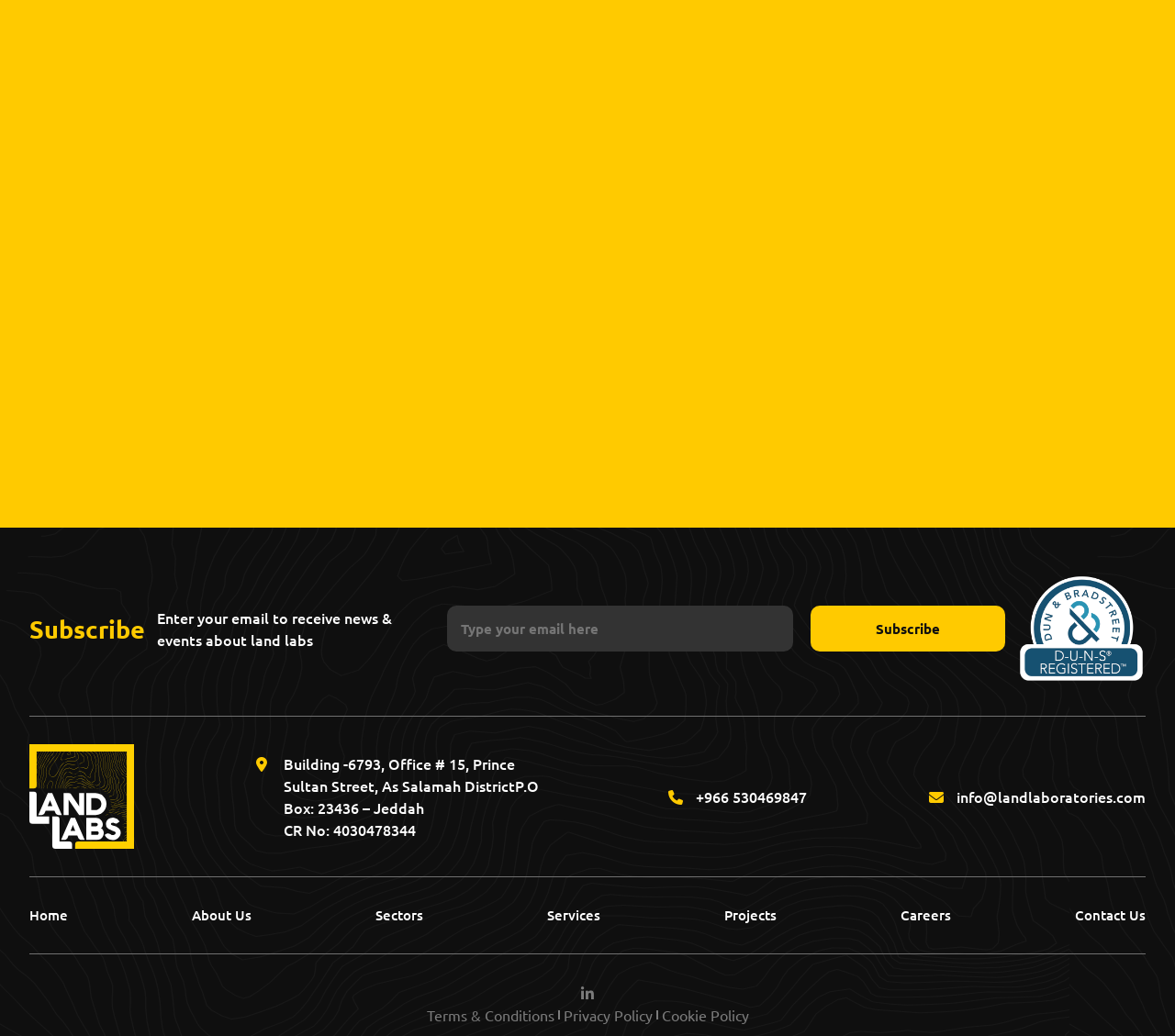Identify the bounding box coordinates of the element that should be clicked to fulfill this task: "Search for jobs in New York". The coordinates should be provided as four float numbers between 0 and 1, i.e., [left, top, right, bottom].

None